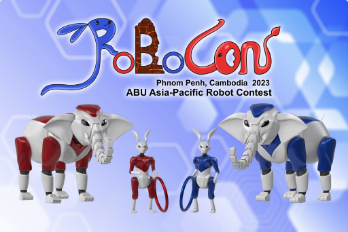What is the significance of the tagline 'ABU Asia-Pacific Robot Contest 2023'?
Please give a detailed answer to the question using the information shown in the image.

The tagline 'ABU Asia-Pacific Robot Contest 2023' is accompanied by the event name 'RoboCon', which implies that the tagline is emphasizing the regional significance of the event, specifically that it is an Asia-Pacific robot contest.